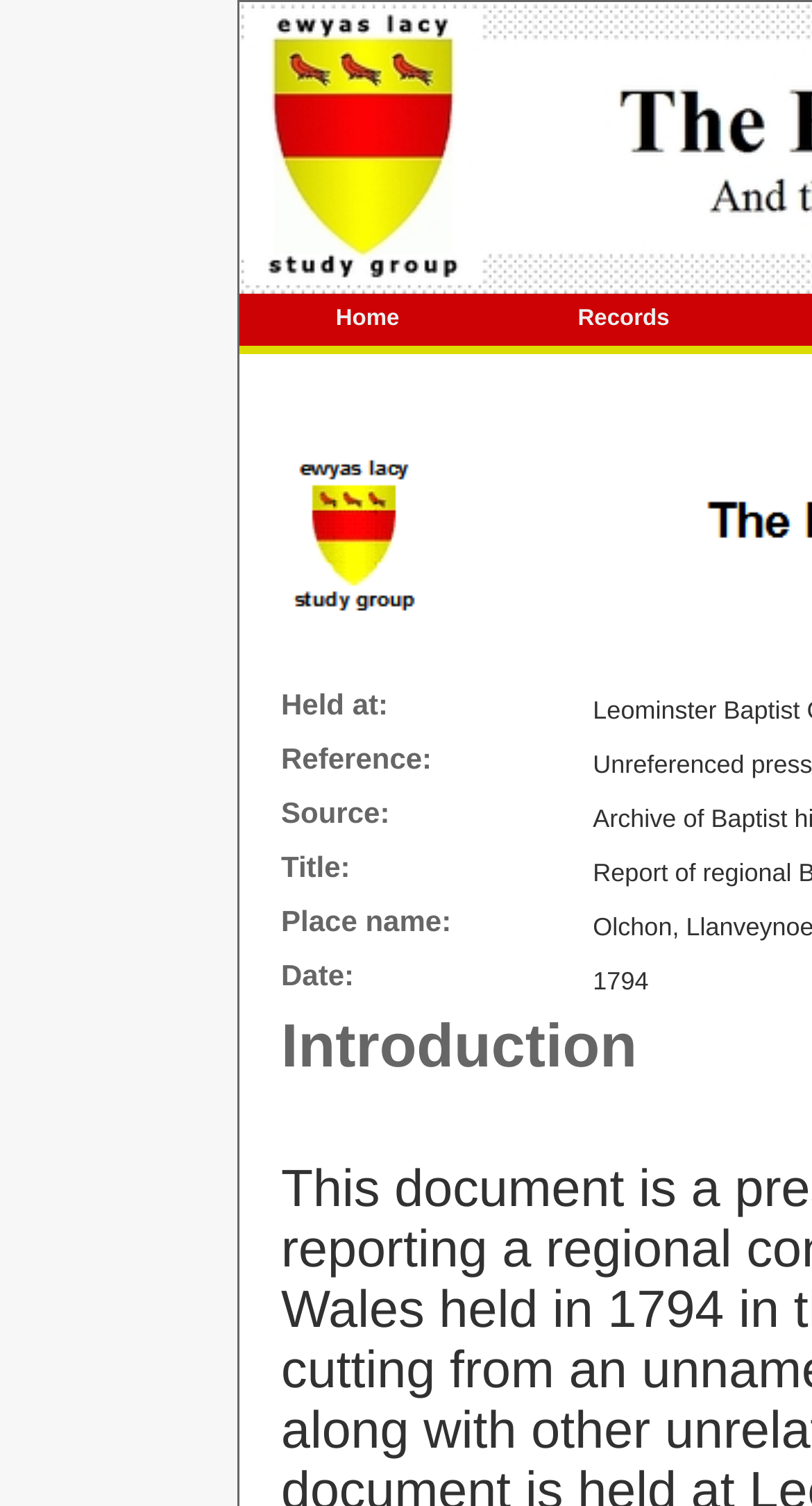What is the label for the field below 'Source:'?
Look at the image and respond with a one-word or short-phrase answer.

Title: